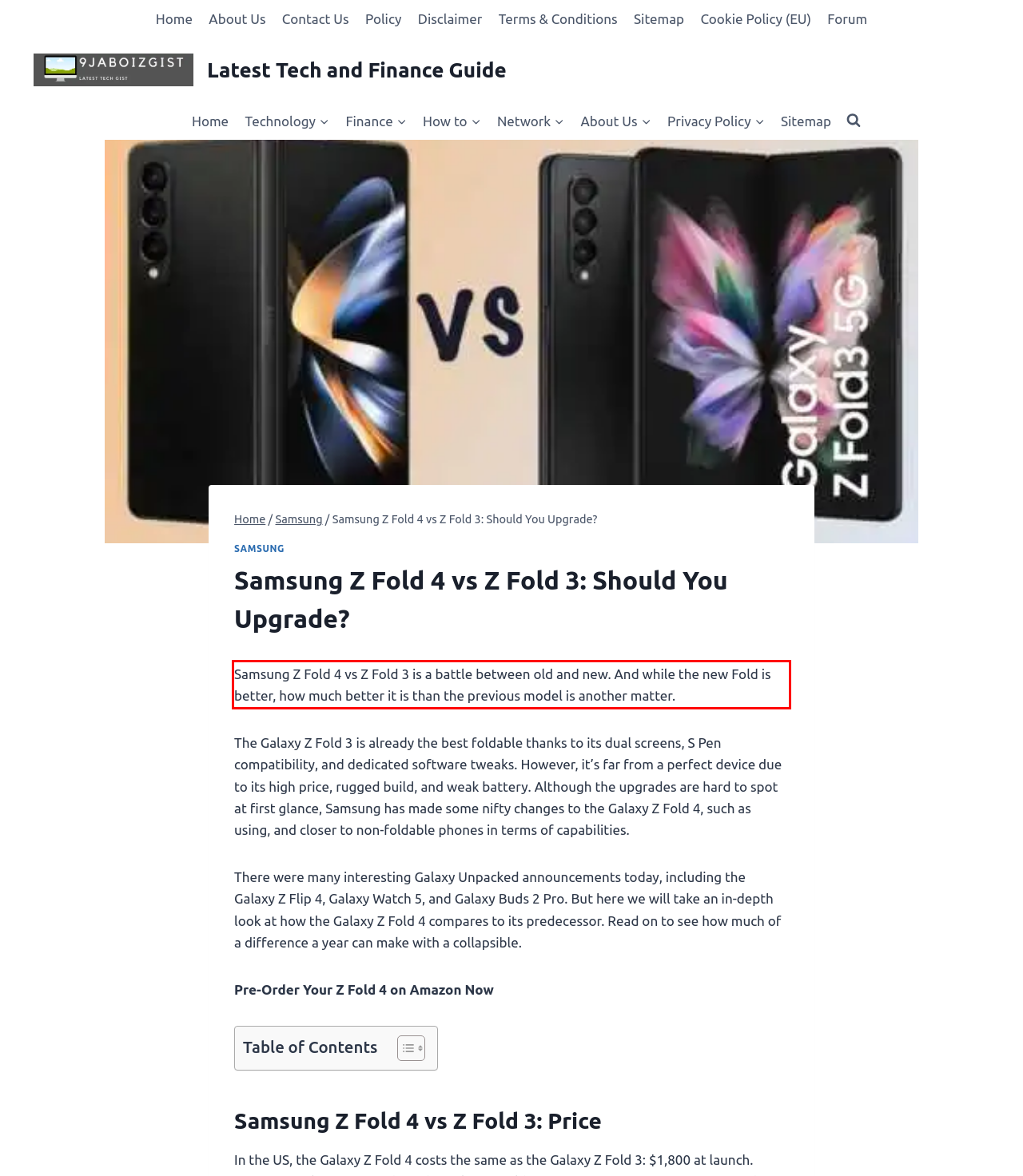Please recognize and transcribe the text located inside the red bounding box in the webpage image.

Samsung Z Fold 4 vs Z Fold 3 is a battle between old and new. And while the new Fold is better, how much better it is than the previous model is another matter.